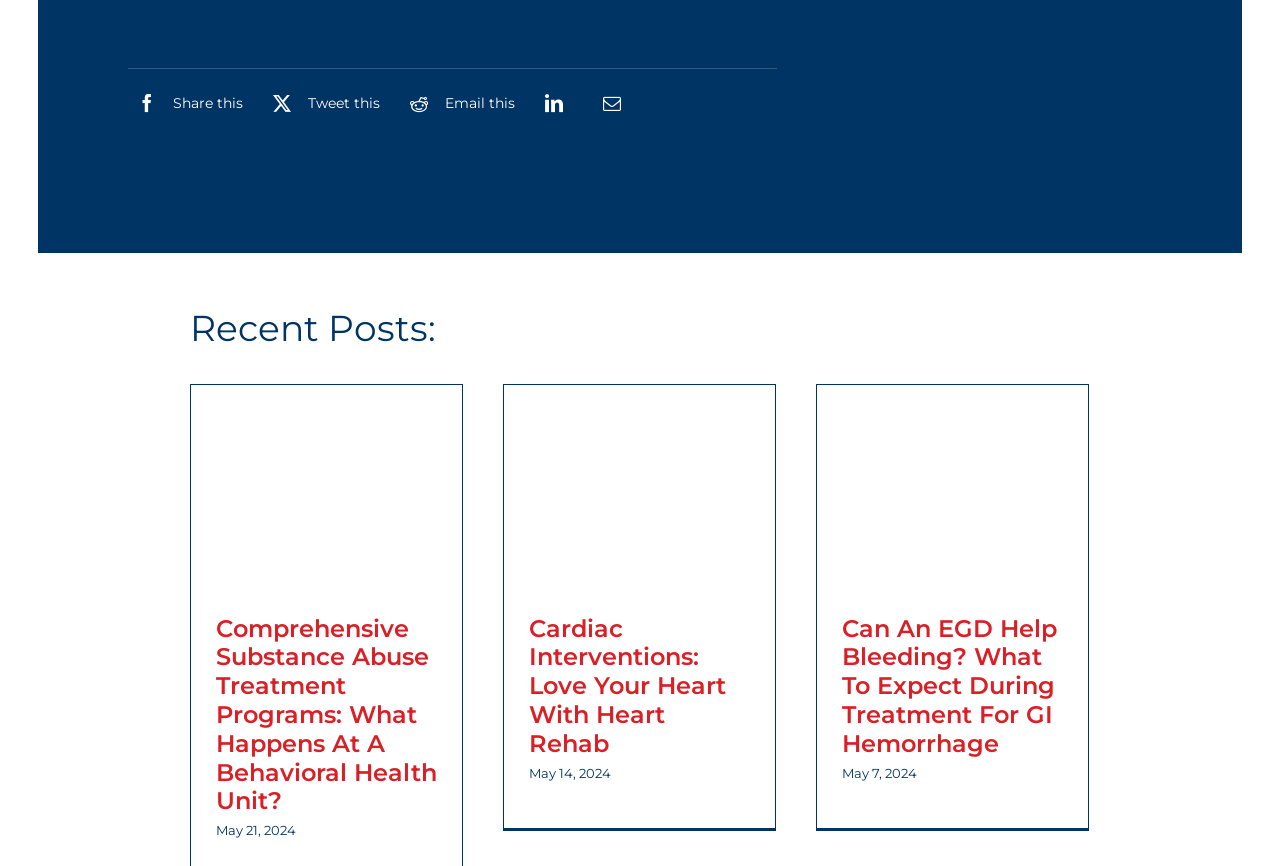Answer this question in one word or a short phrase: What is the title of the first recent post?

Comprehensive Substance Abuse Treatment Programs